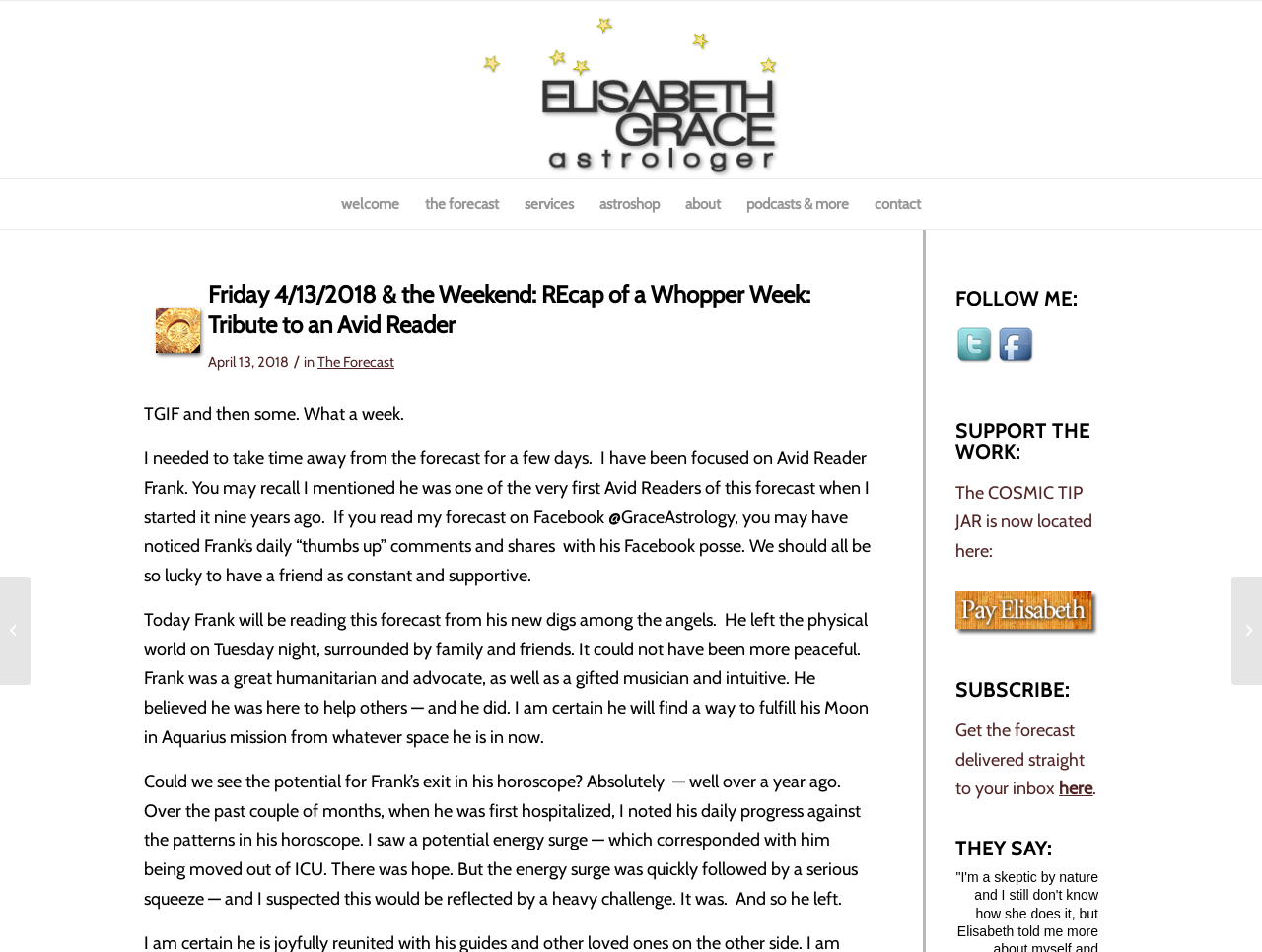Please answer the following question using a single word or phrase: 
How many social media platforms are mentioned?

2